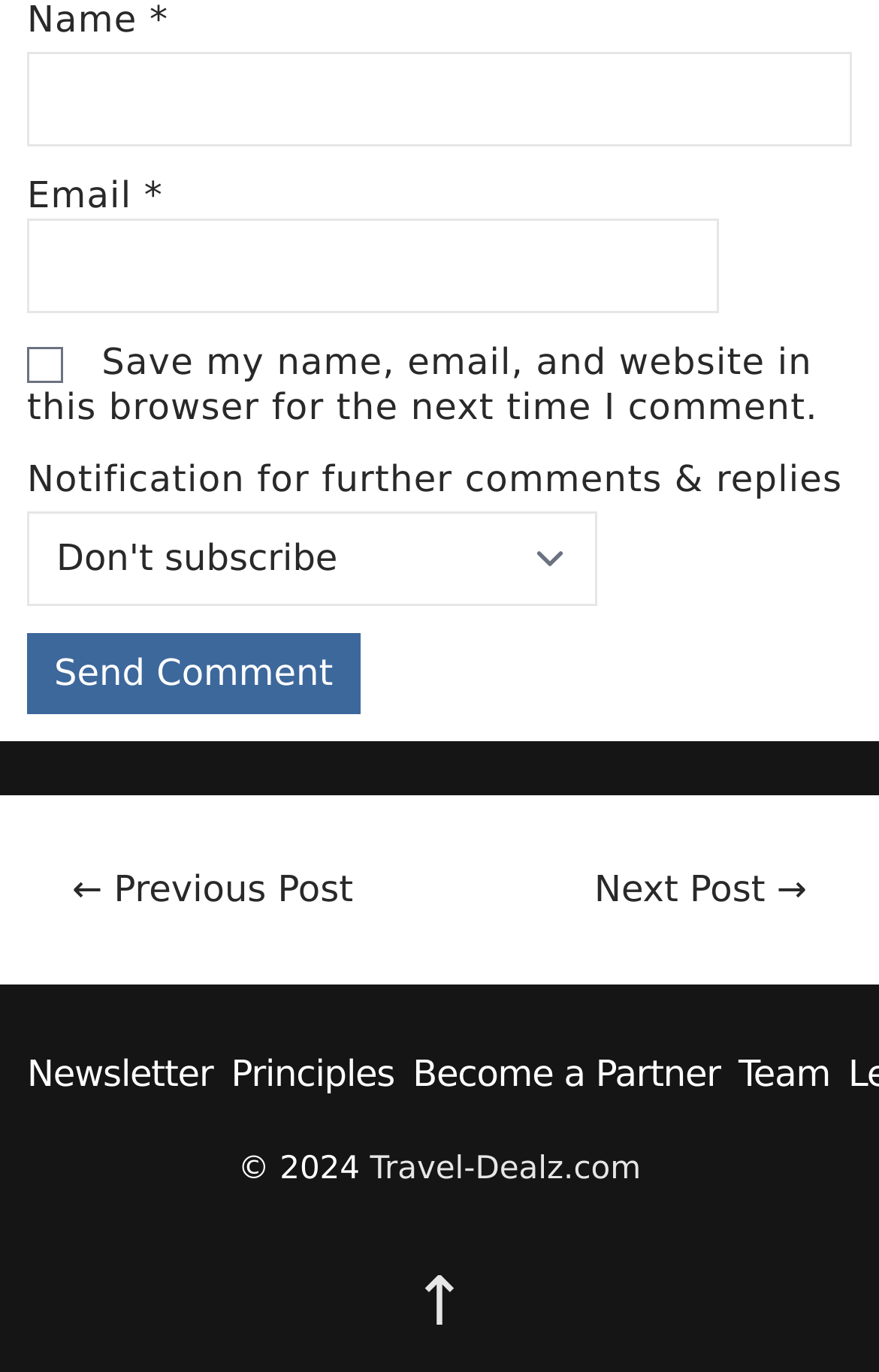Specify the bounding box coordinates of the area that needs to be clicked to achieve the following instruction: "Select a notification option".

[0.031, 0.373, 0.679, 0.442]